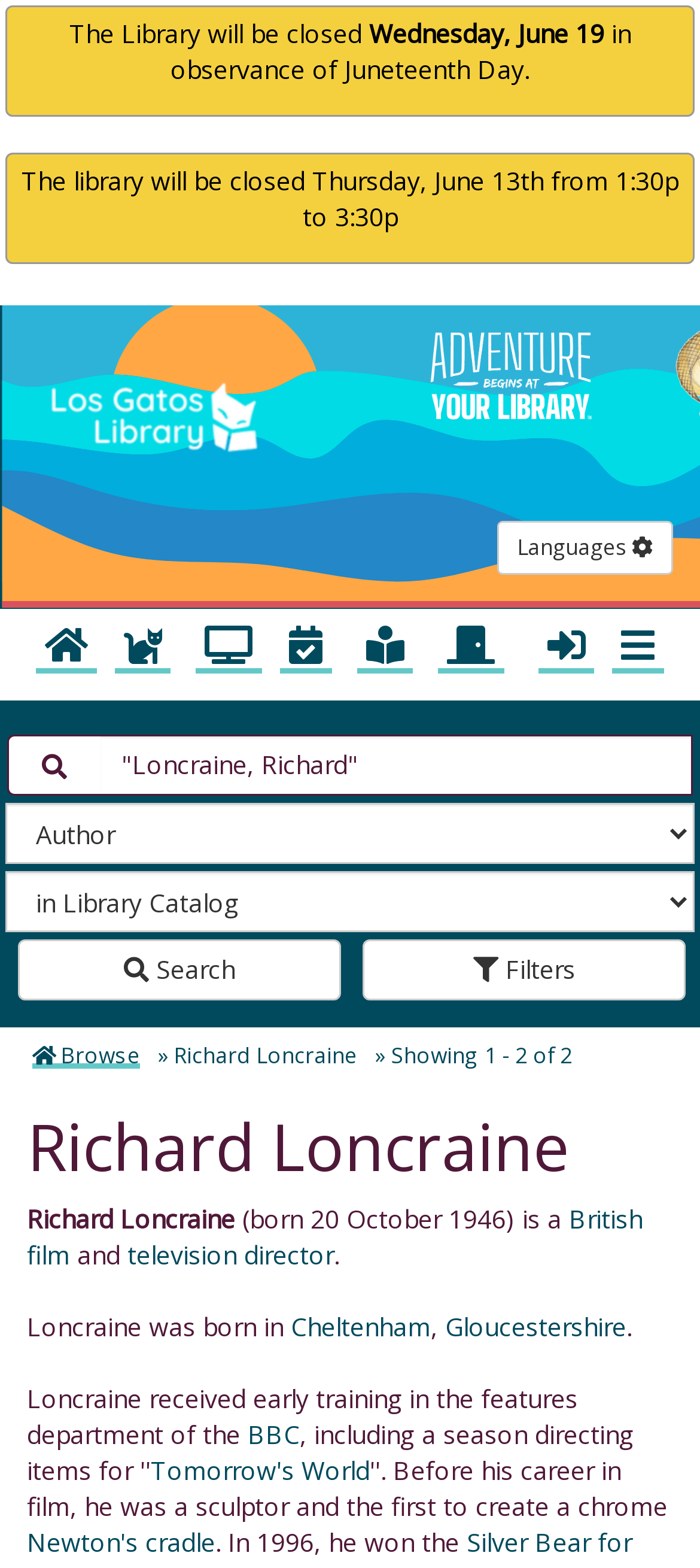Show the bounding box coordinates of the region that should be clicked to follow the instruction: "visit facebook page."

None